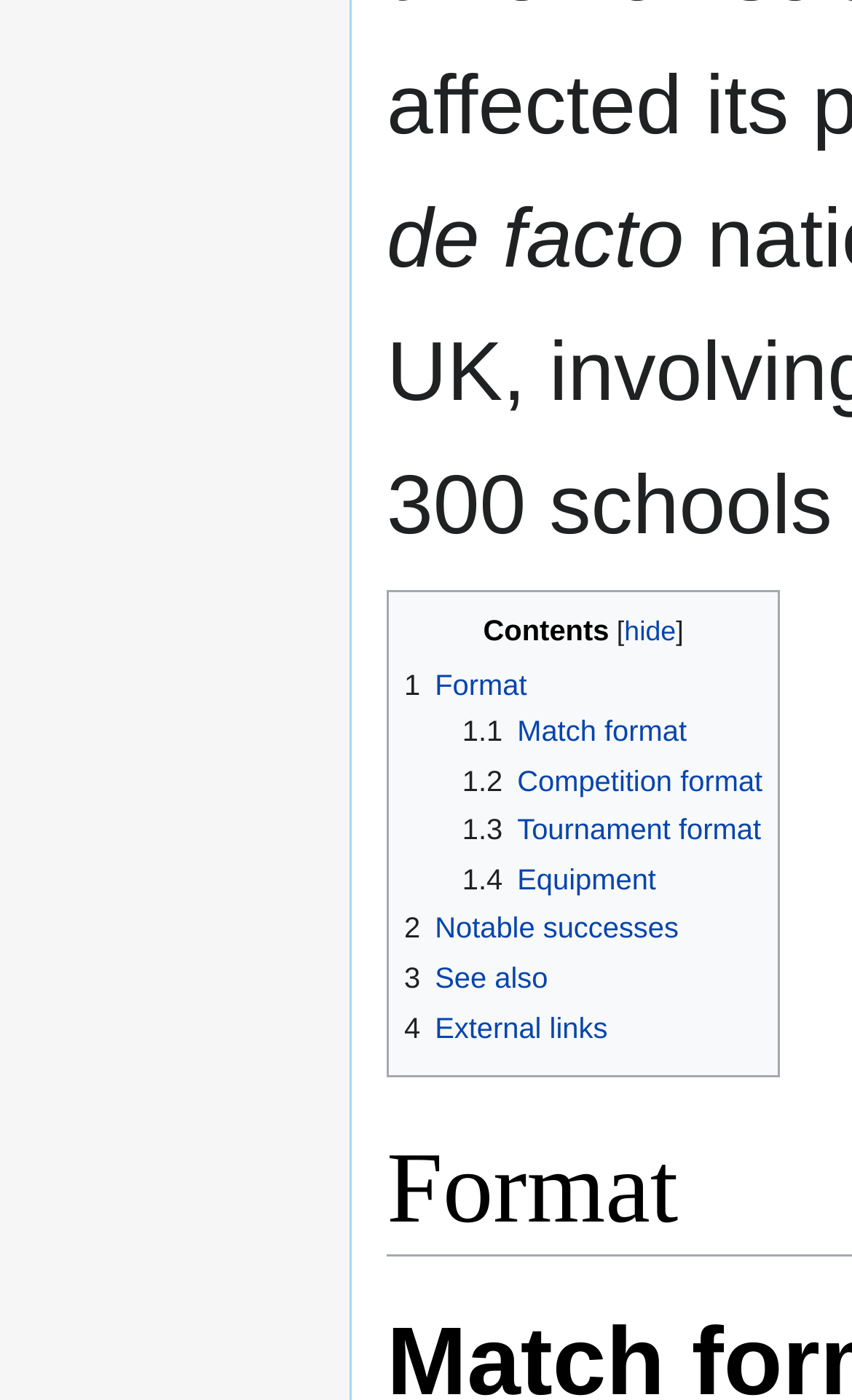What is the first link under 'Contents'?
Please look at the screenshot and answer in one word or a short phrase.

1 Format